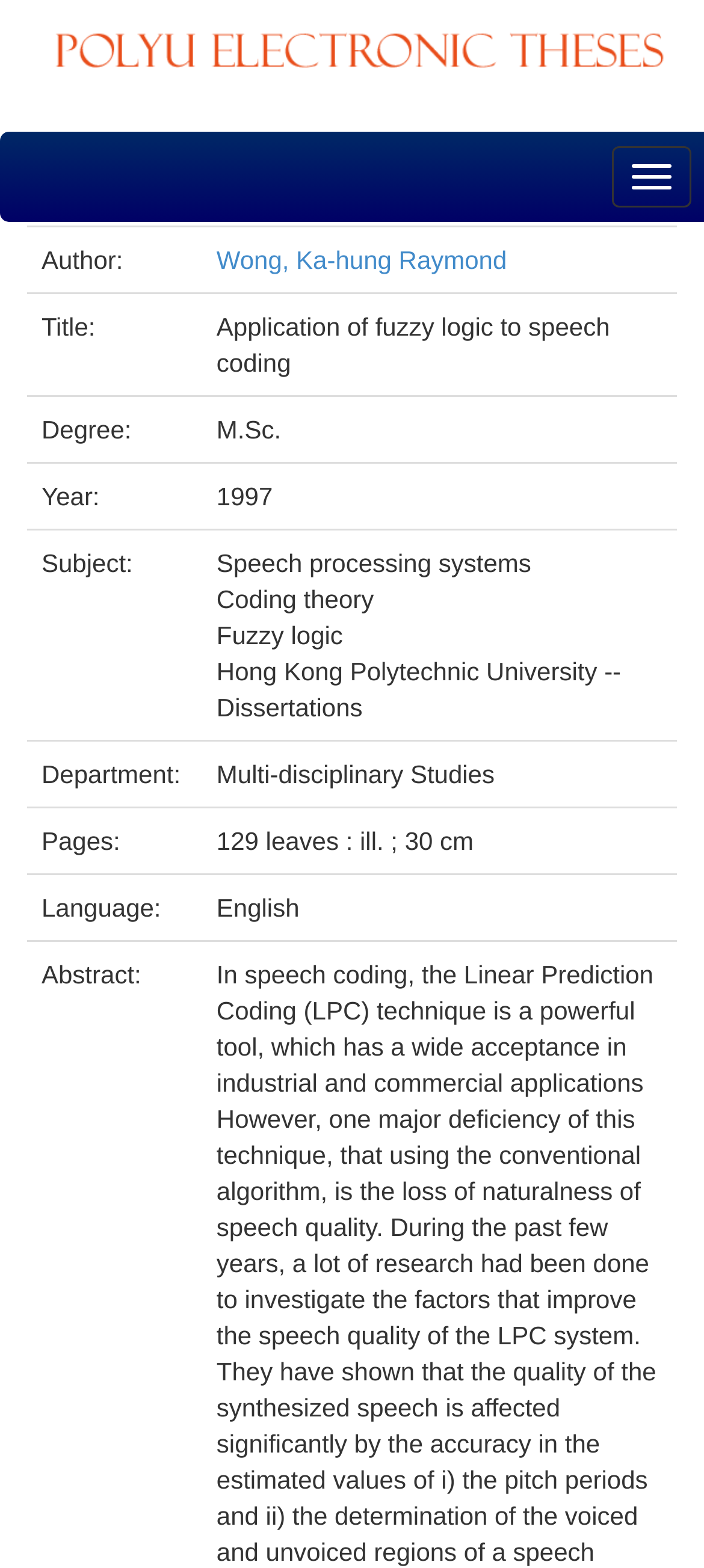Provide a brief response to the question using a single word or phrase: 
What is the language of the thesis?

English